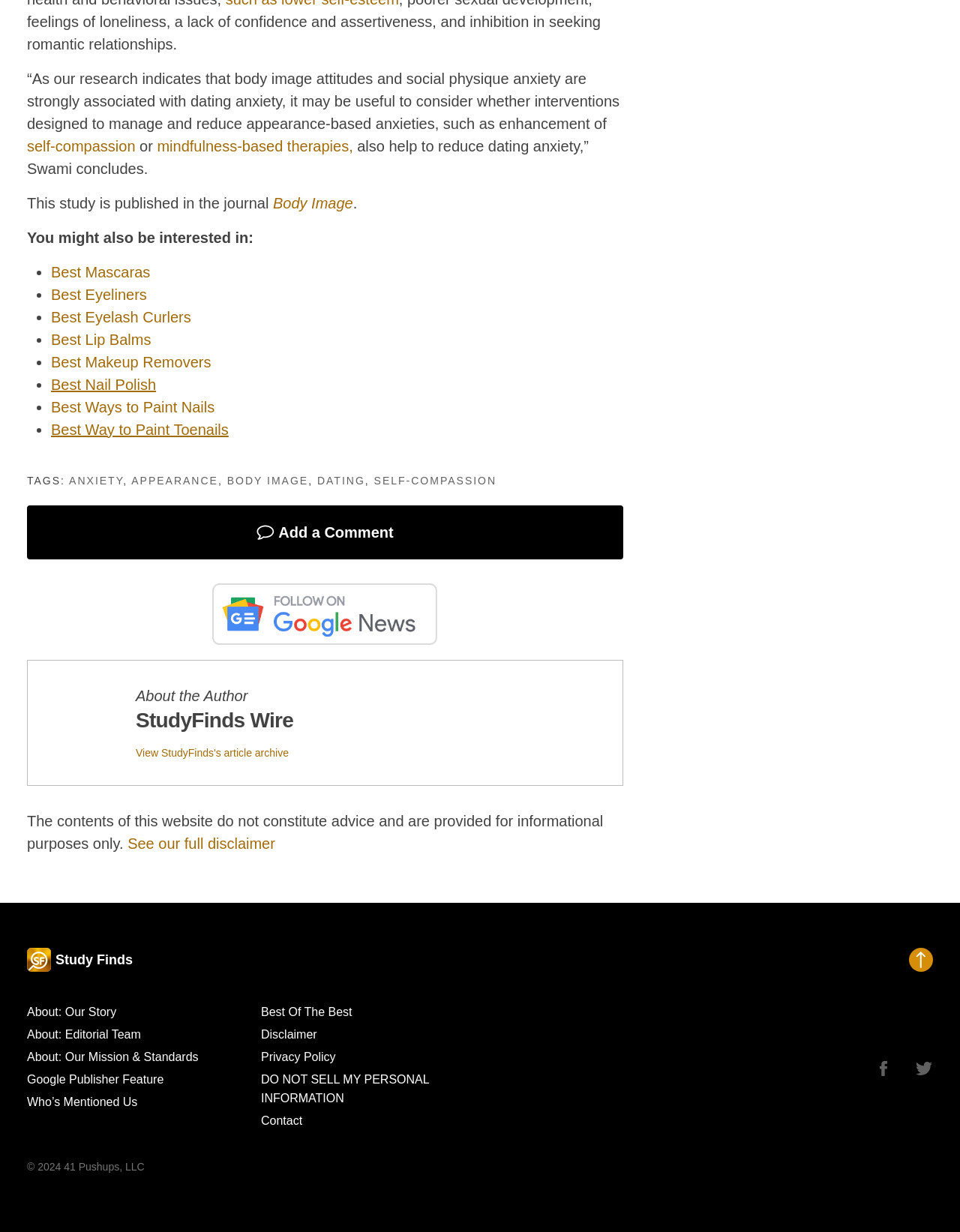What is the topic of the study mentioned in the article?
Please look at the screenshot and answer using one word or phrase.

Dating anxiety